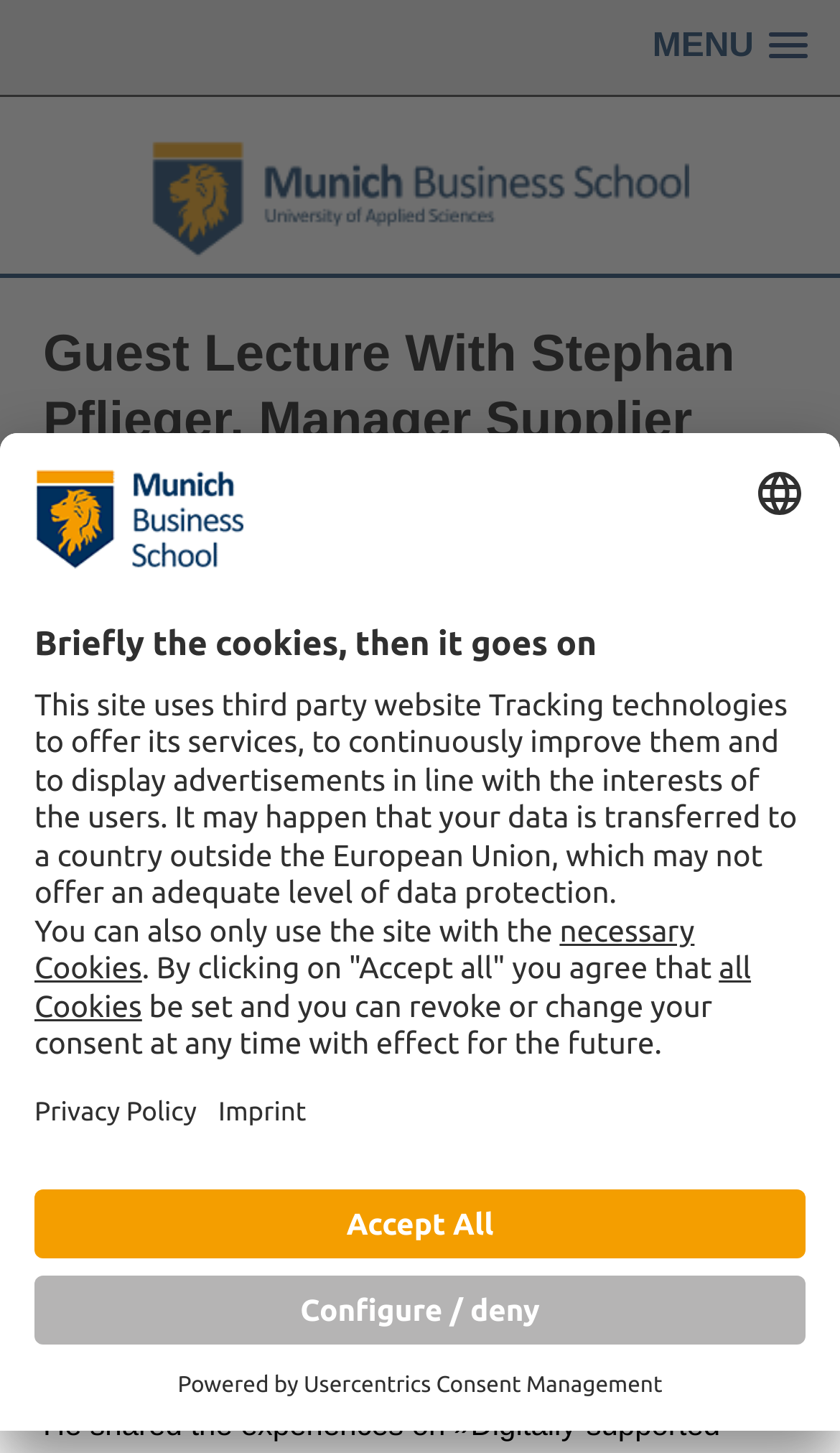Please give a one-word or short phrase response to the following question: 
On what date did the guest lecture take place?

October 29, 2019